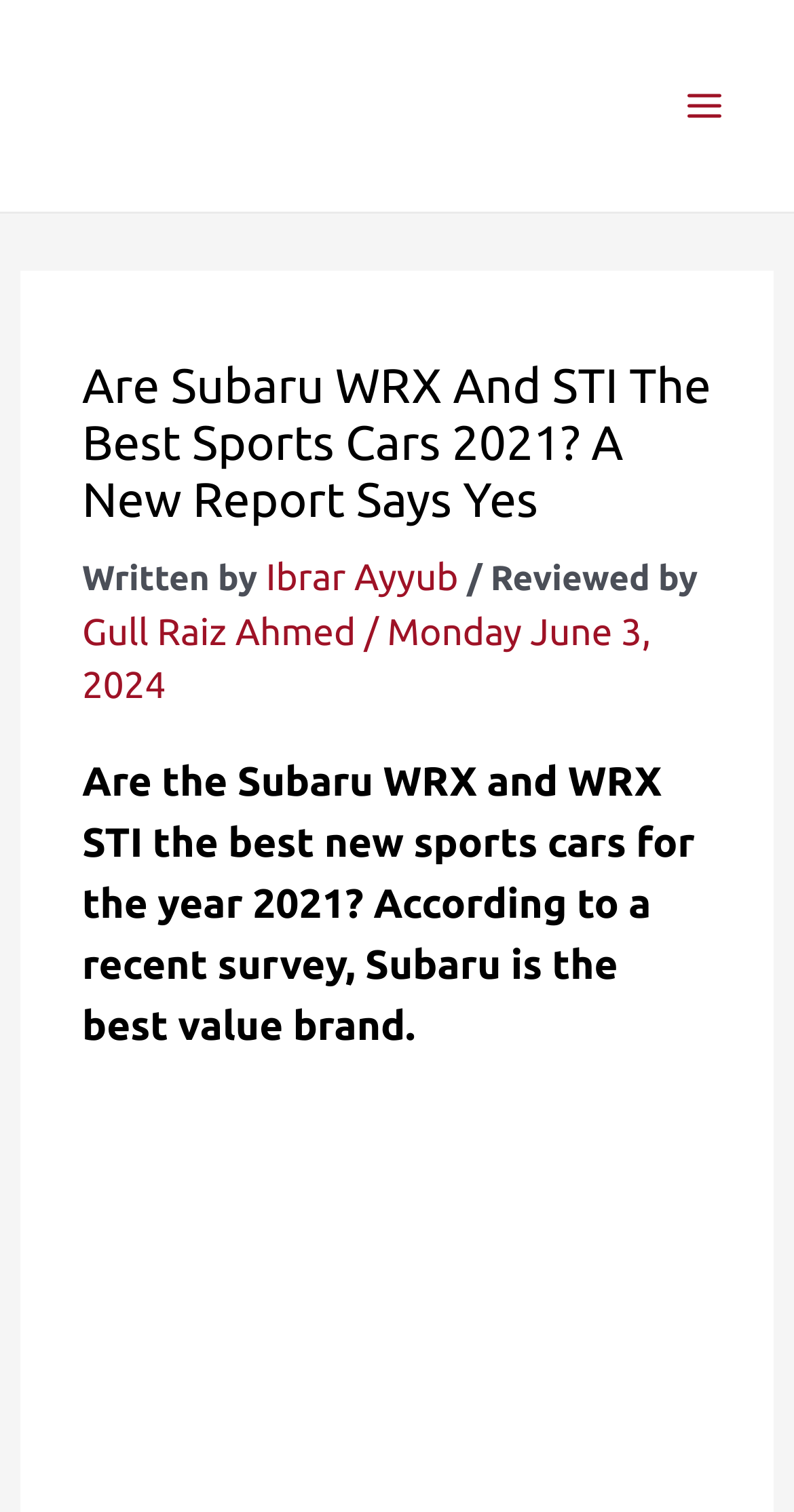What is the best value brand according to a recent survey?
Based on the screenshot, answer the question with a single word or phrase.

Subaru